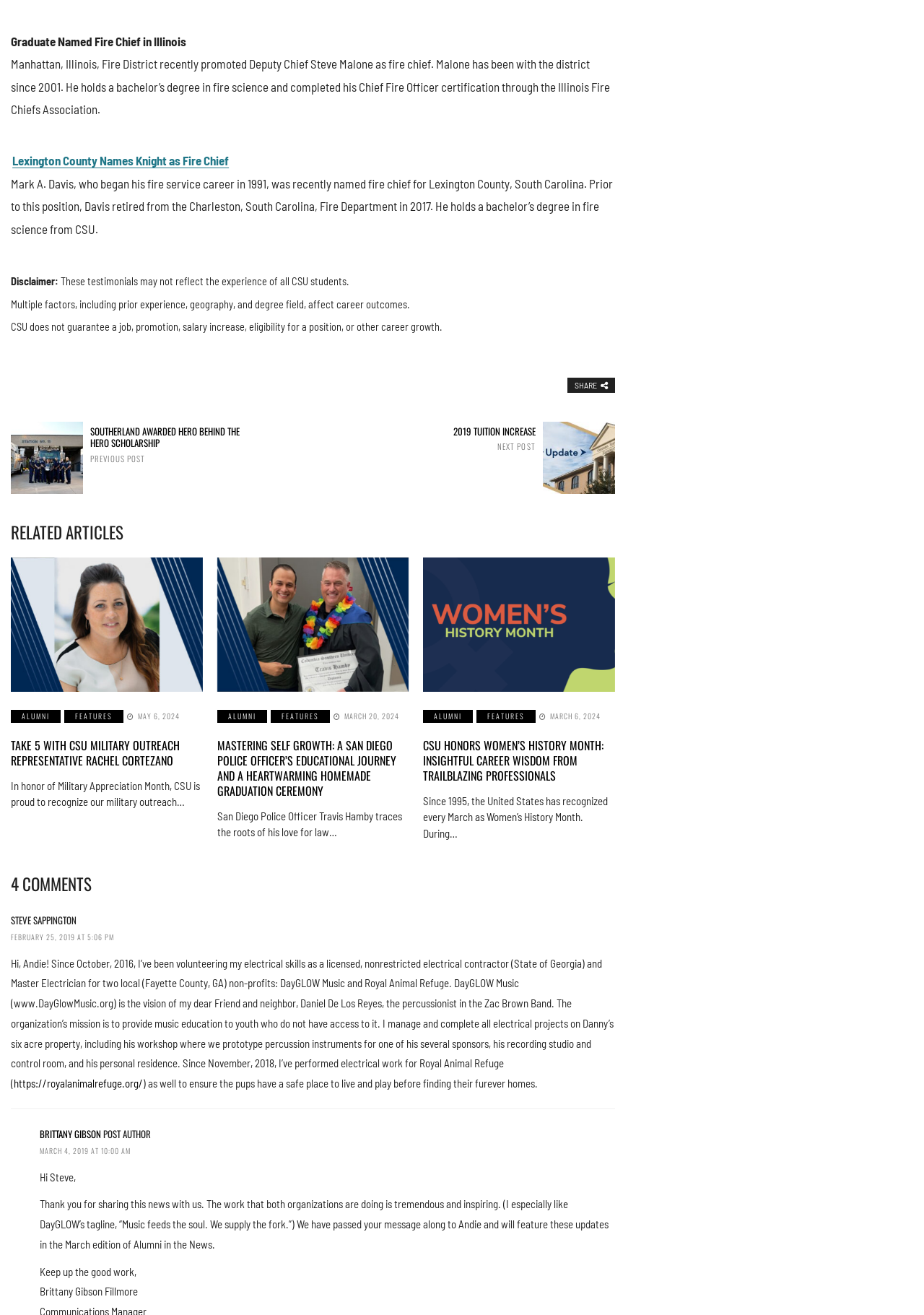Locate the bounding box coordinates of the element that needs to be clicked to carry out the instruction: "Follow on Twitter". The coordinates should be given as four float numbers ranging from 0 to 1, i.e., [left, top, right, bottom].

None